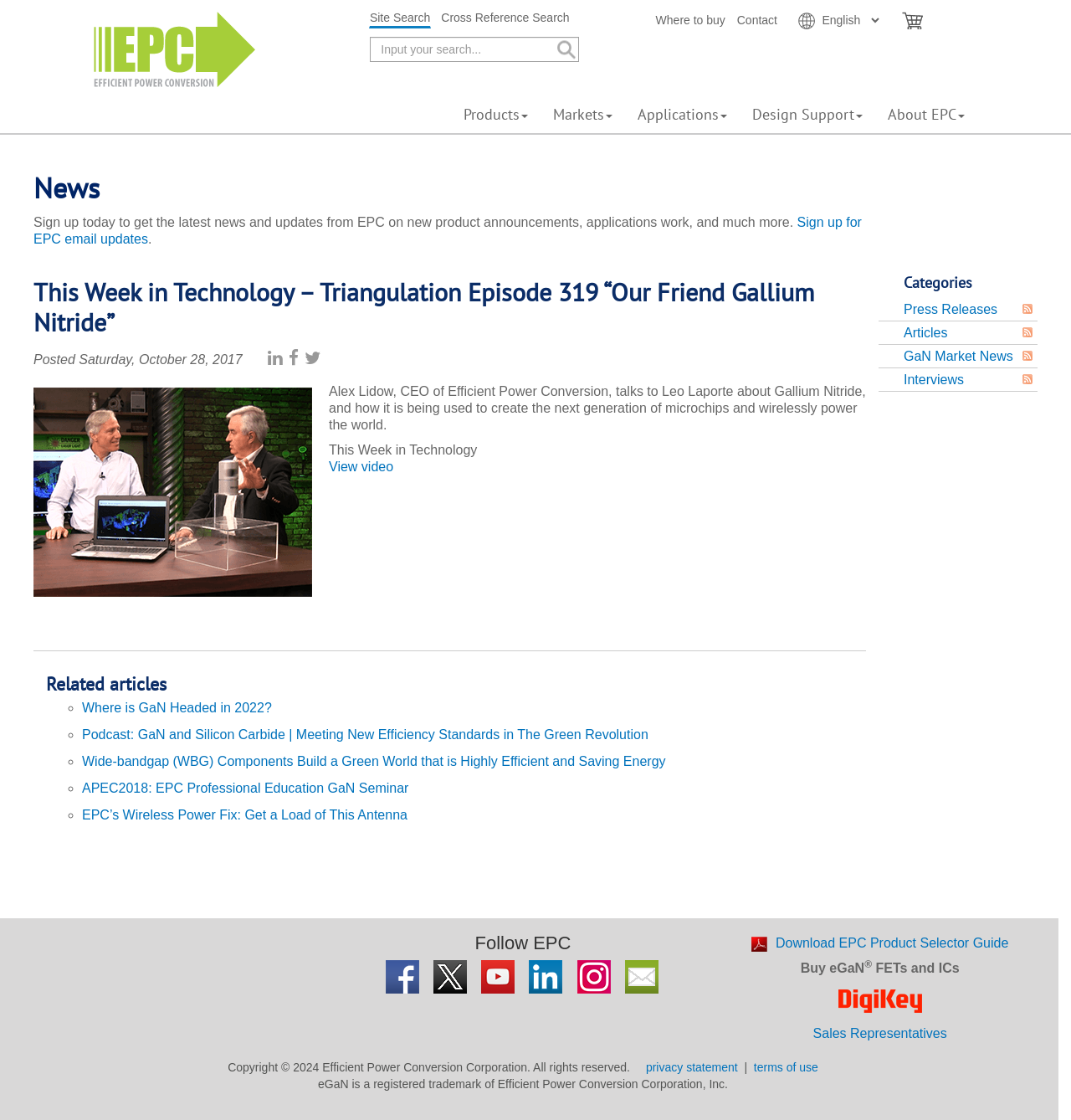Please identify the bounding box coordinates of where to click in order to follow the instruction: "Follow EPC on Facebook".

[0.357, 0.857, 0.395, 0.887]